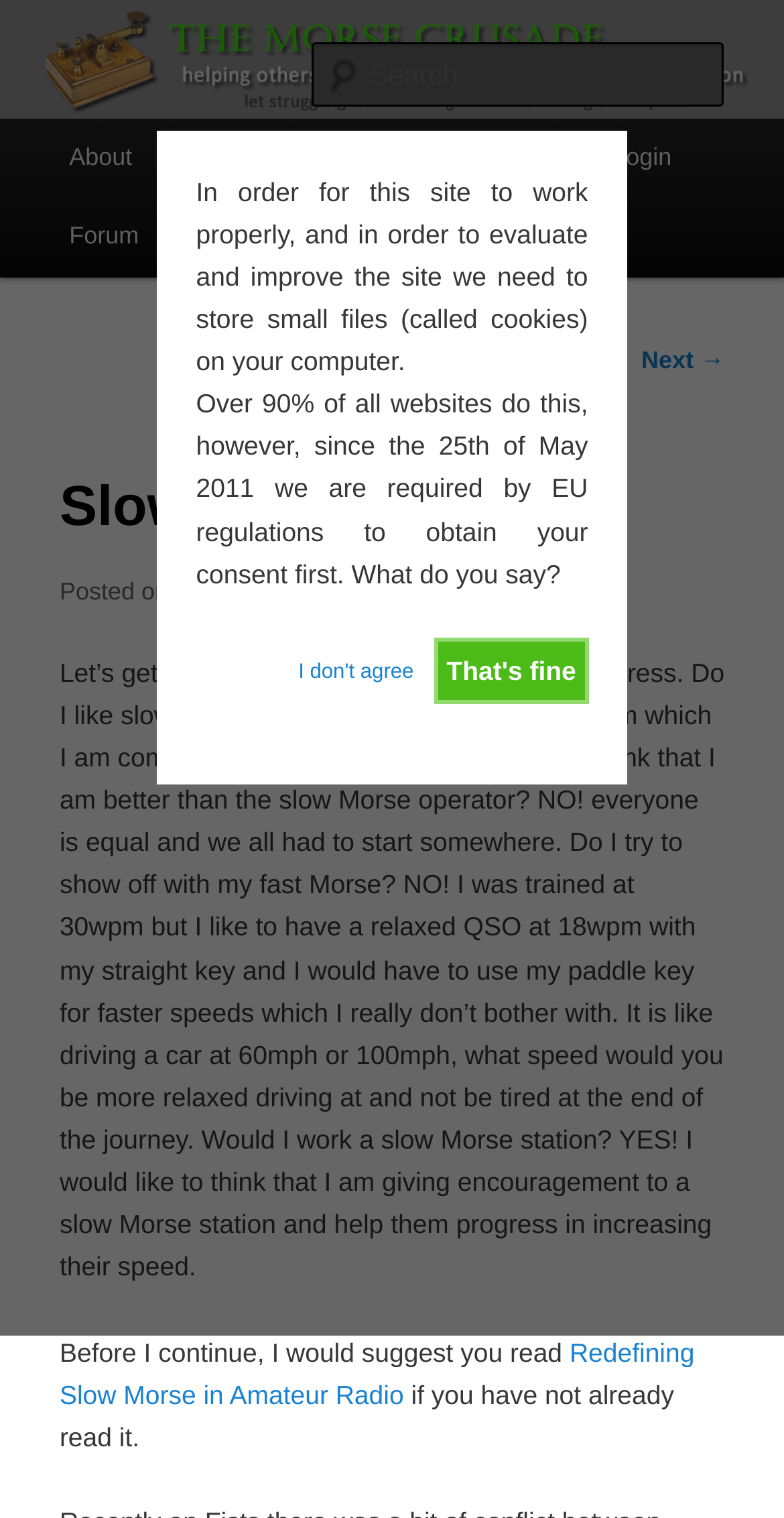Extract the bounding box coordinates for the described element: "parent_node: Search name="s" placeholder="Search"". The coordinates should be represented as four float numbers between 0 and 1: [left, top, right, bottom].

[0.396, 0.028, 0.924, 0.07]